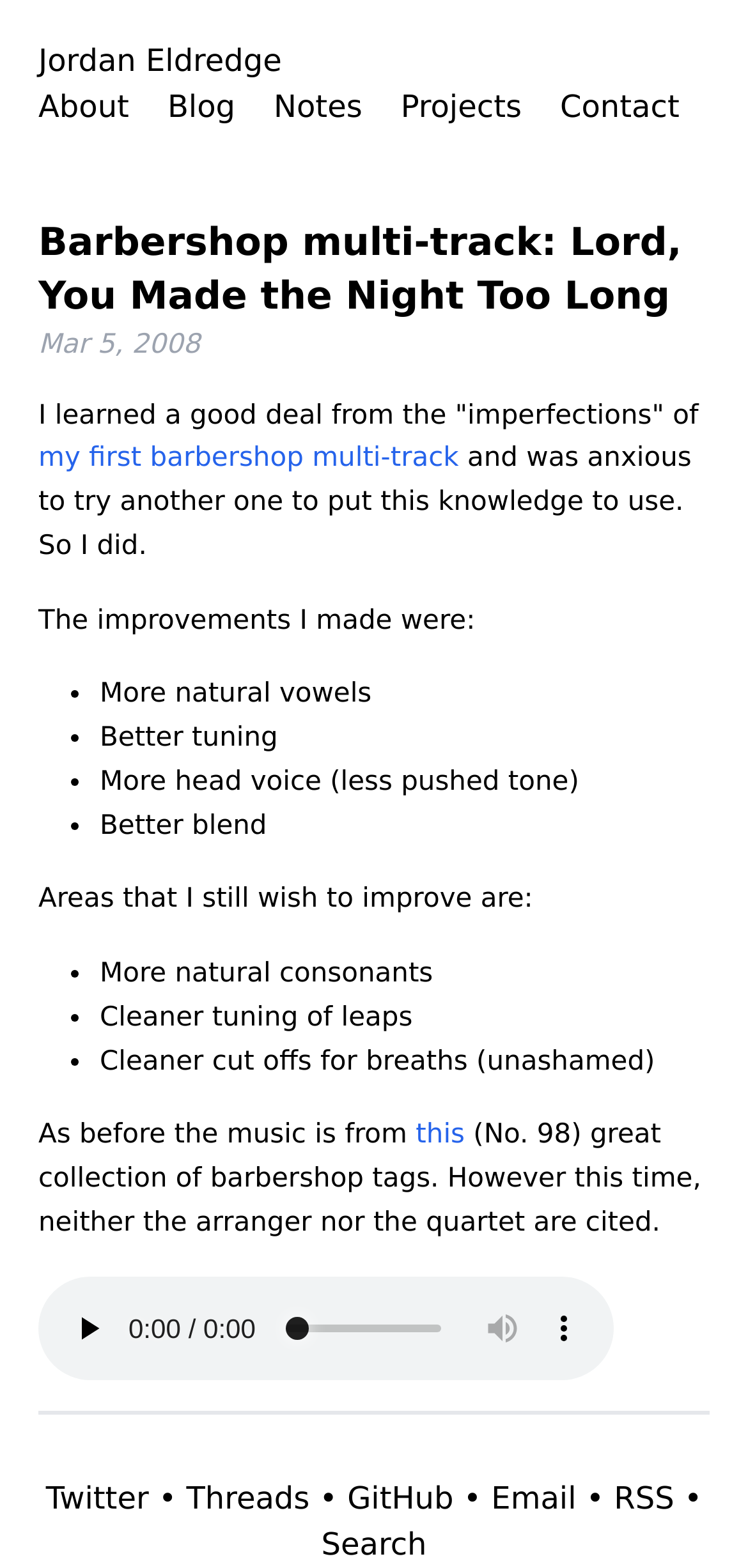Locate the bounding box coordinates of the UI element described by: "my first barbershop multi-track". Provide the coordinates as four float numbers between 0 and 1, formatted as [left, top, right, bottom].

[0.051, 0.283, 0.613, 0.302]